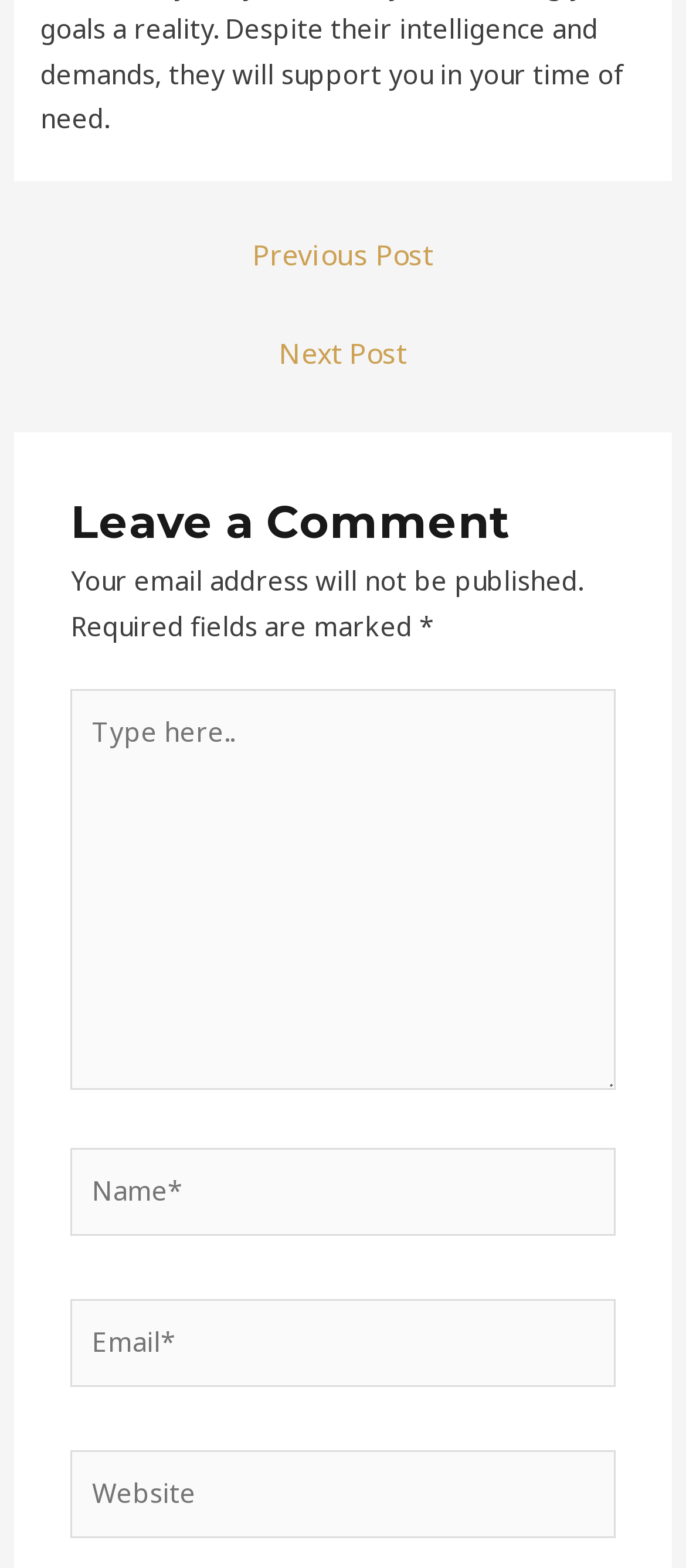Please provide the bounding box coordinate of the region that matches the element description: parent_node: Website name="url" placeholder="Website". Coordinates should be in the format (top-left x, top-left y, bottom-right x, bottom-right y) and all values should be between 0 and 1.

[0.103, 0.925, 0.897, 0.981]